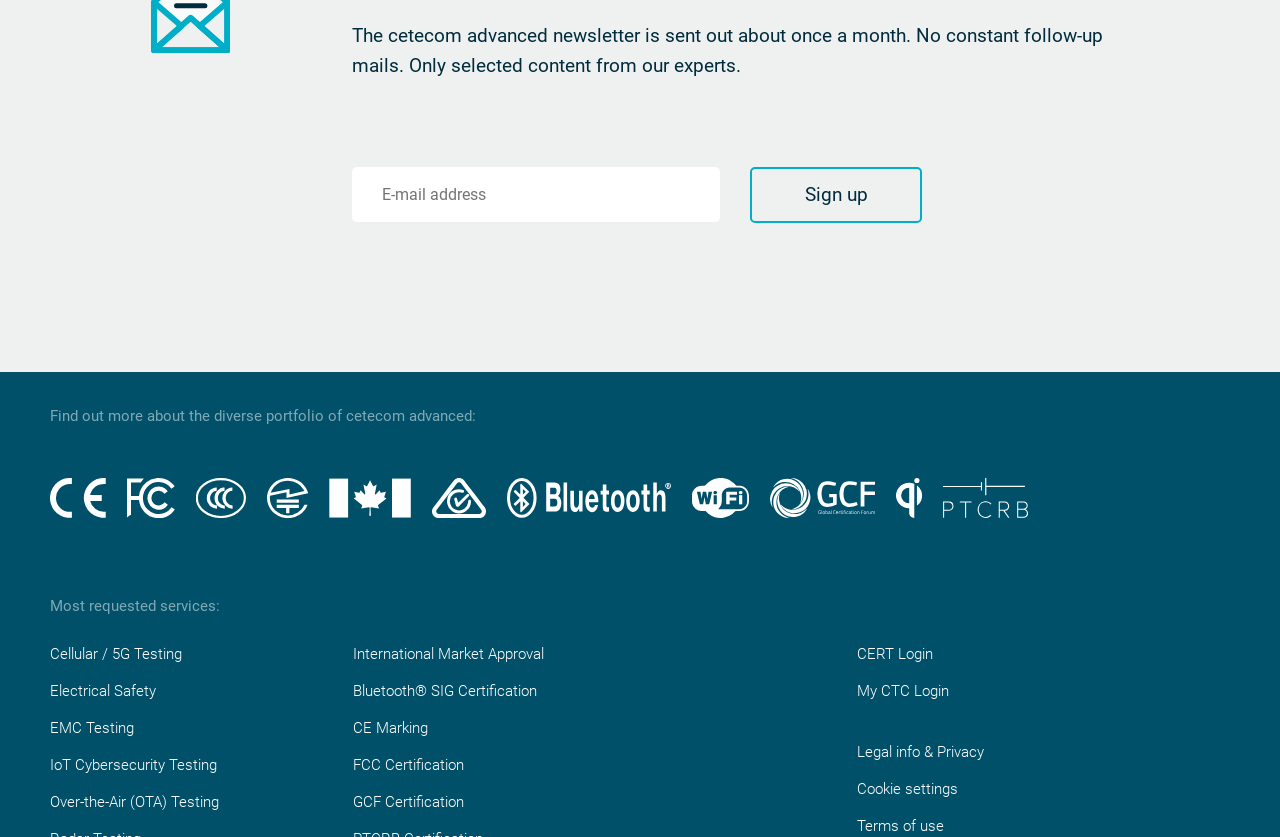What is the location of the 'Most requested services:' section?
Analyze the image and deliver a detailed answer to the question.

The 'Most requested services:' section is located in the middle of the page, with a y-coordinate of 0.651, indicating that it is positioned vertically in the middle of the page.